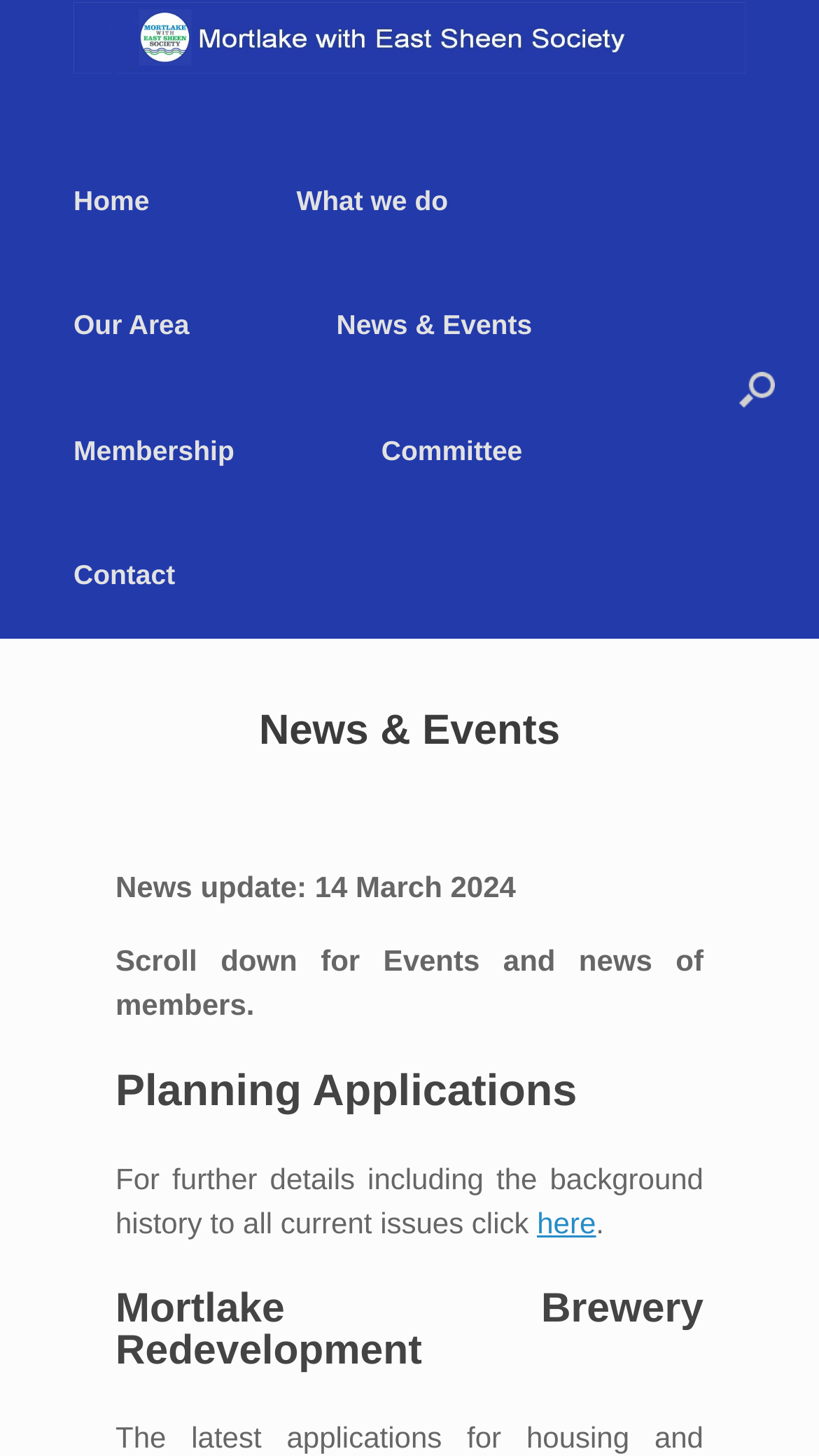Please identify the bounding box coordinates of the element I should click to complete this instruction: 'click here for further details'. The coordinates should be given as four float numbers between 0 and 1, like this: [left, top, right, bottom].

[0.656, 0.828, 0.728, 0.852]